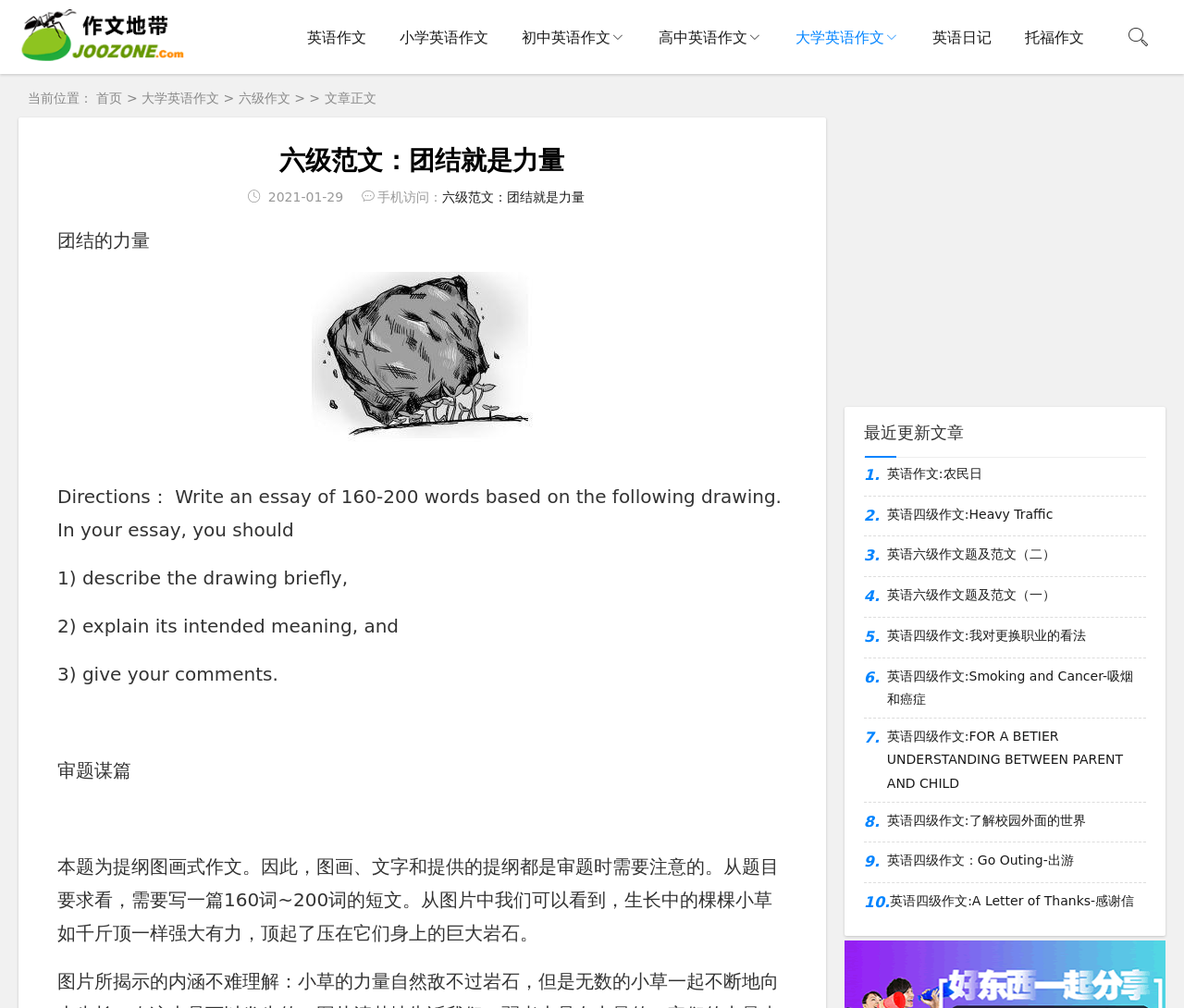Determine the bounding box coordinates of the clickable region to execute the instruction: "Click the link to 英语四级作文:农民日". The coordinates should be four float numbers between 0 and 1, denoted as [left, top, right, bottom].

[0.749, 0.459, 0.968, 0.482]